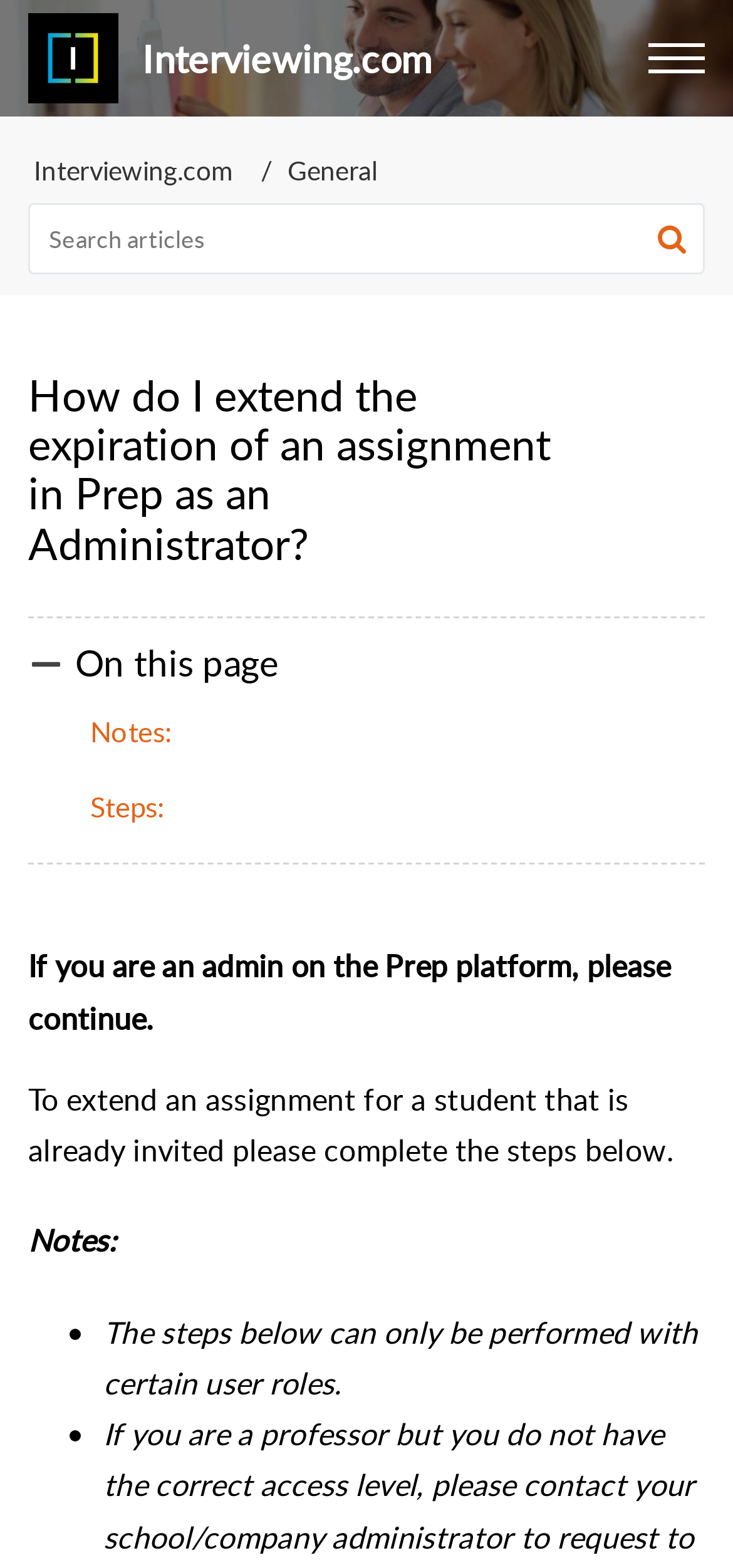Given the content of the image, can you provide a detailed answer to the question?
Is the search function available on this webpage?

The webpage has a search bar with a placeholder text 'Search articles', which suggests that the search function is available on this webpage, allowing users to search for relevant articles or content.